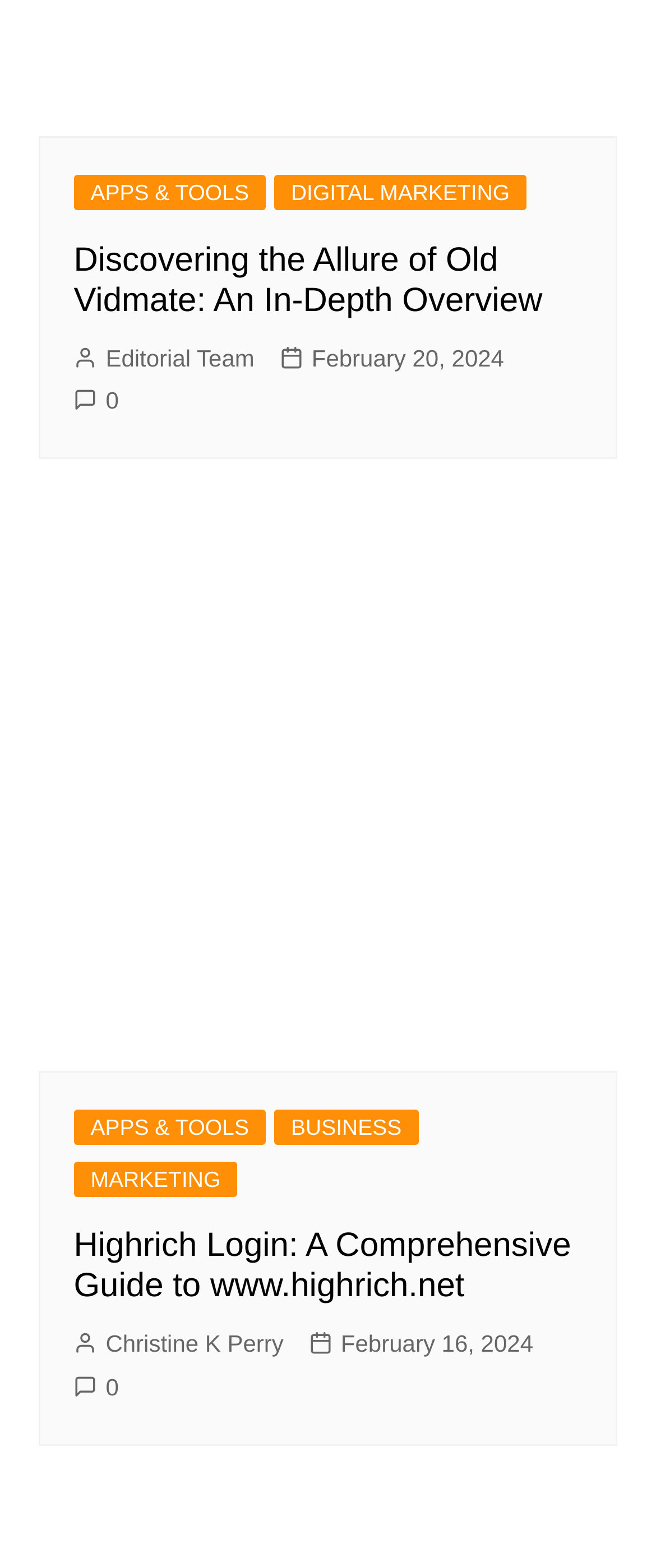How many articles are on this webpage?
Ensure your answer is thorough and detailed.

I counted the number of headings on the webpage, which are 'Discovering the Allure of Old Vidmate: An In-Depth Overview' and 'Highrich Login: A Comprehensive Guide to www.highrich.net'. Both headings have corresponding links, indicating they are separate articles.